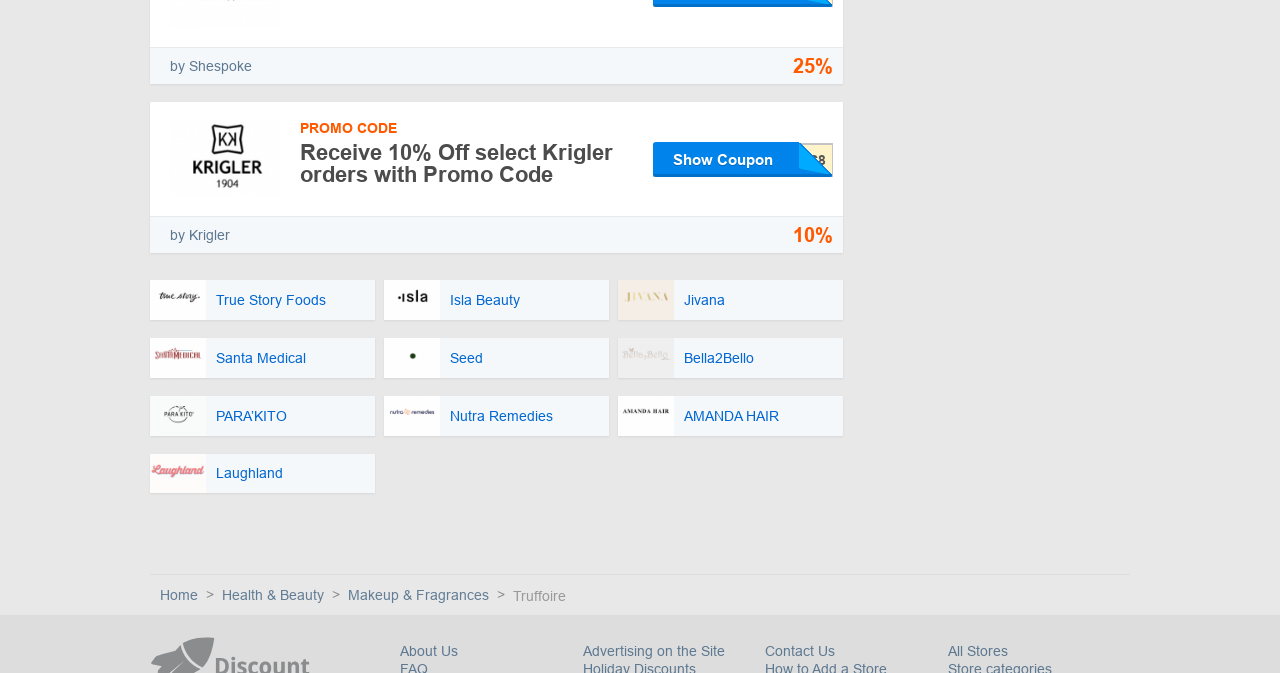How many navigation links are at the bottom of the webpage?
Using the image as a reference, answer the question with a short word or phrase.

5